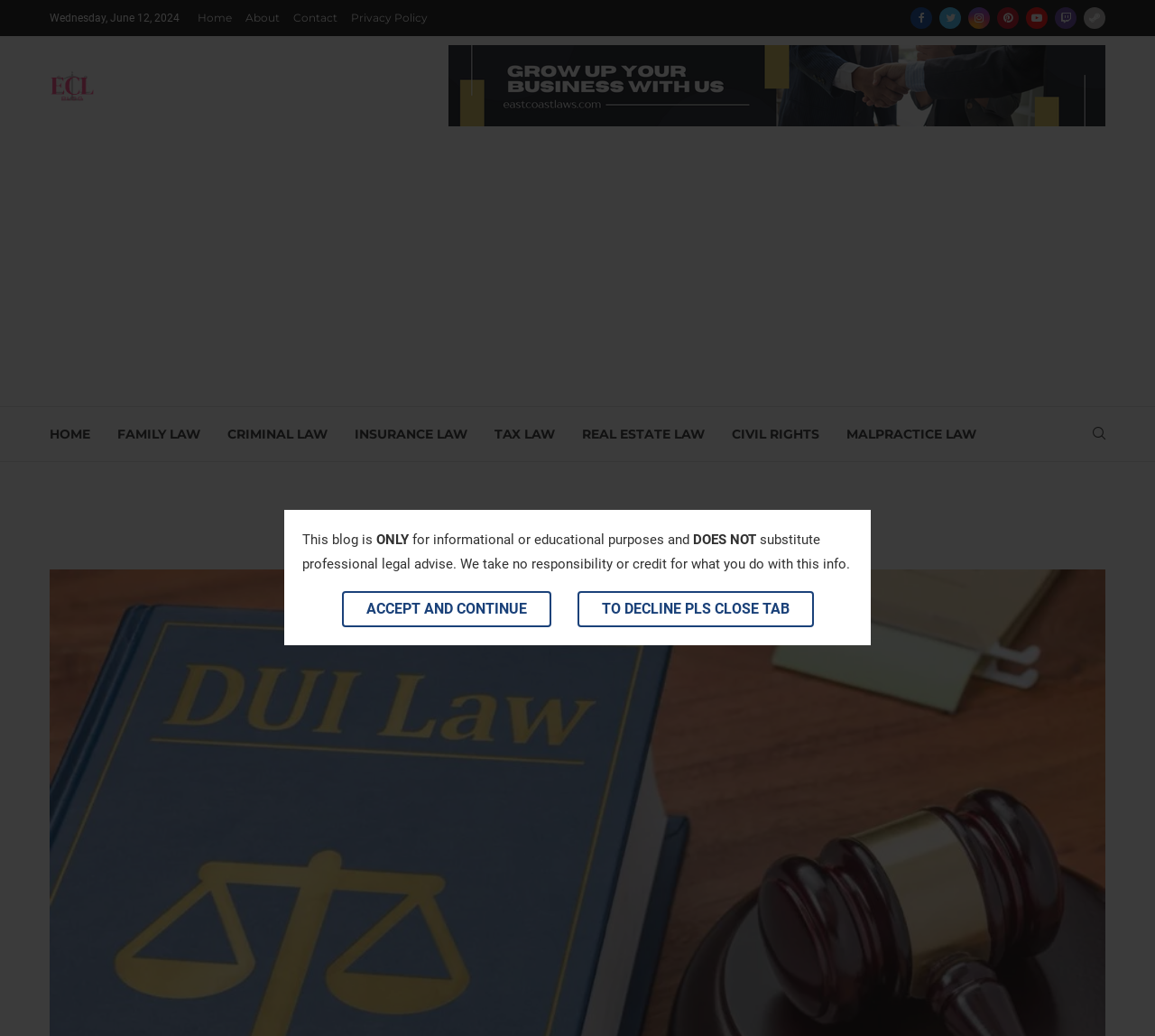Respond concisely with one word or phrase to the following query:
What type of law is the webpage primarily about?

Criminal Law